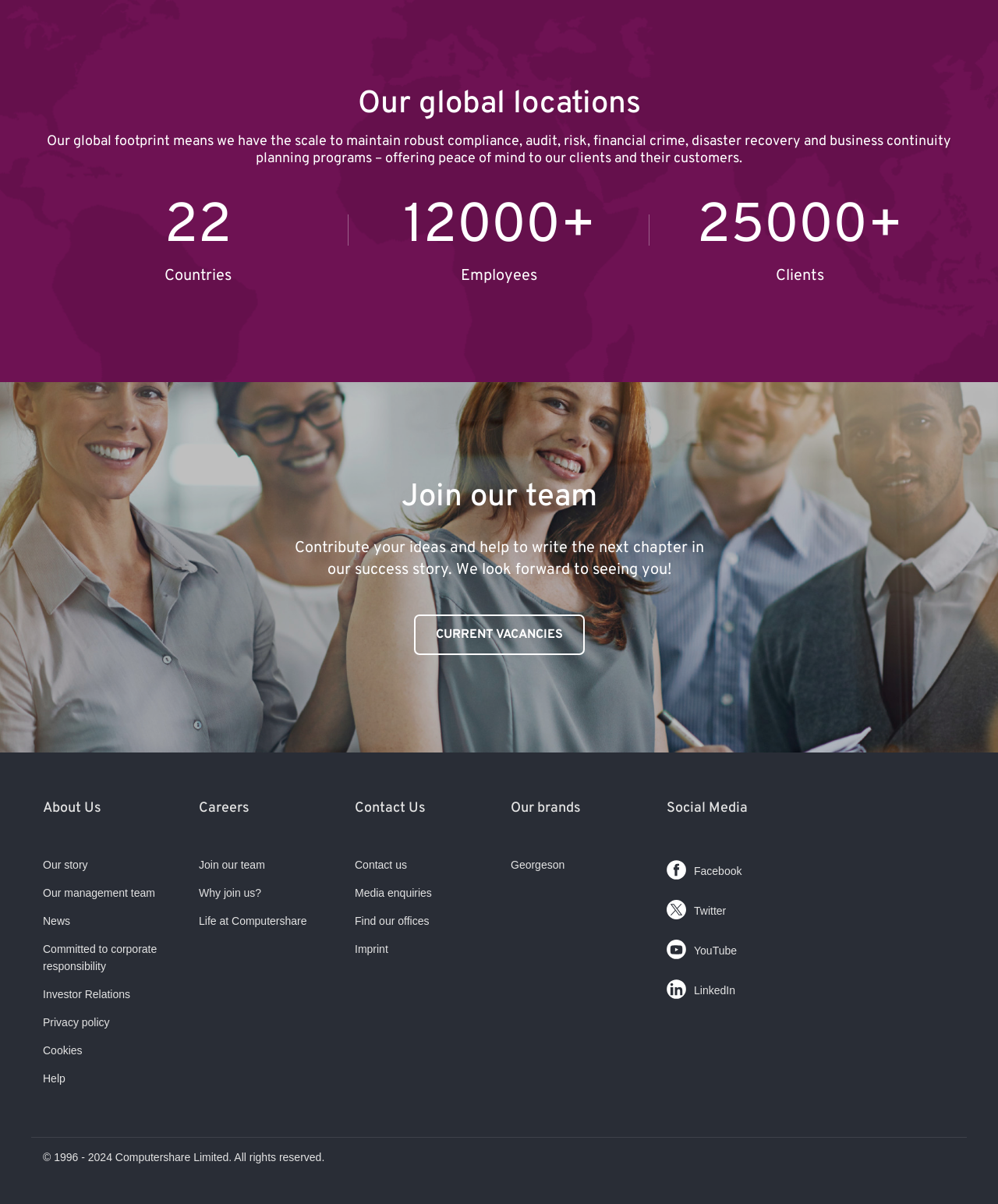What is the total number of employees at Computershare?
Analyze the image and deliver a detailed answer to the question.

The answer can be found in the StaticText elements with the text '12000' and '+' which are located near the top of the webpage, indicating that the company has more than 12000 employees.